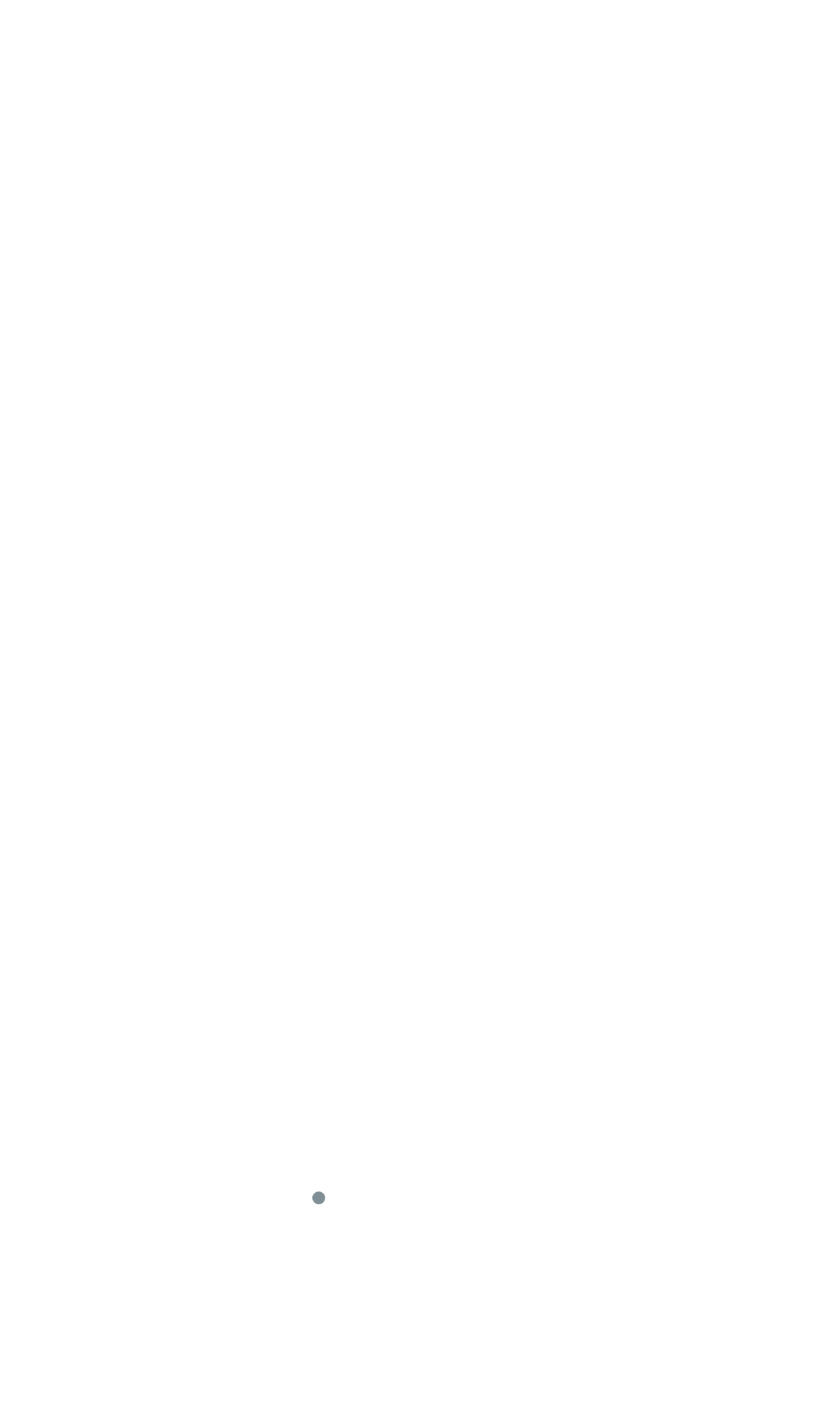Can you provide the bounding box coordinates for the element that should be clicked to implement the instruction: "View recent posts"?

[0.046, 0.375, 0.256, 0.412]